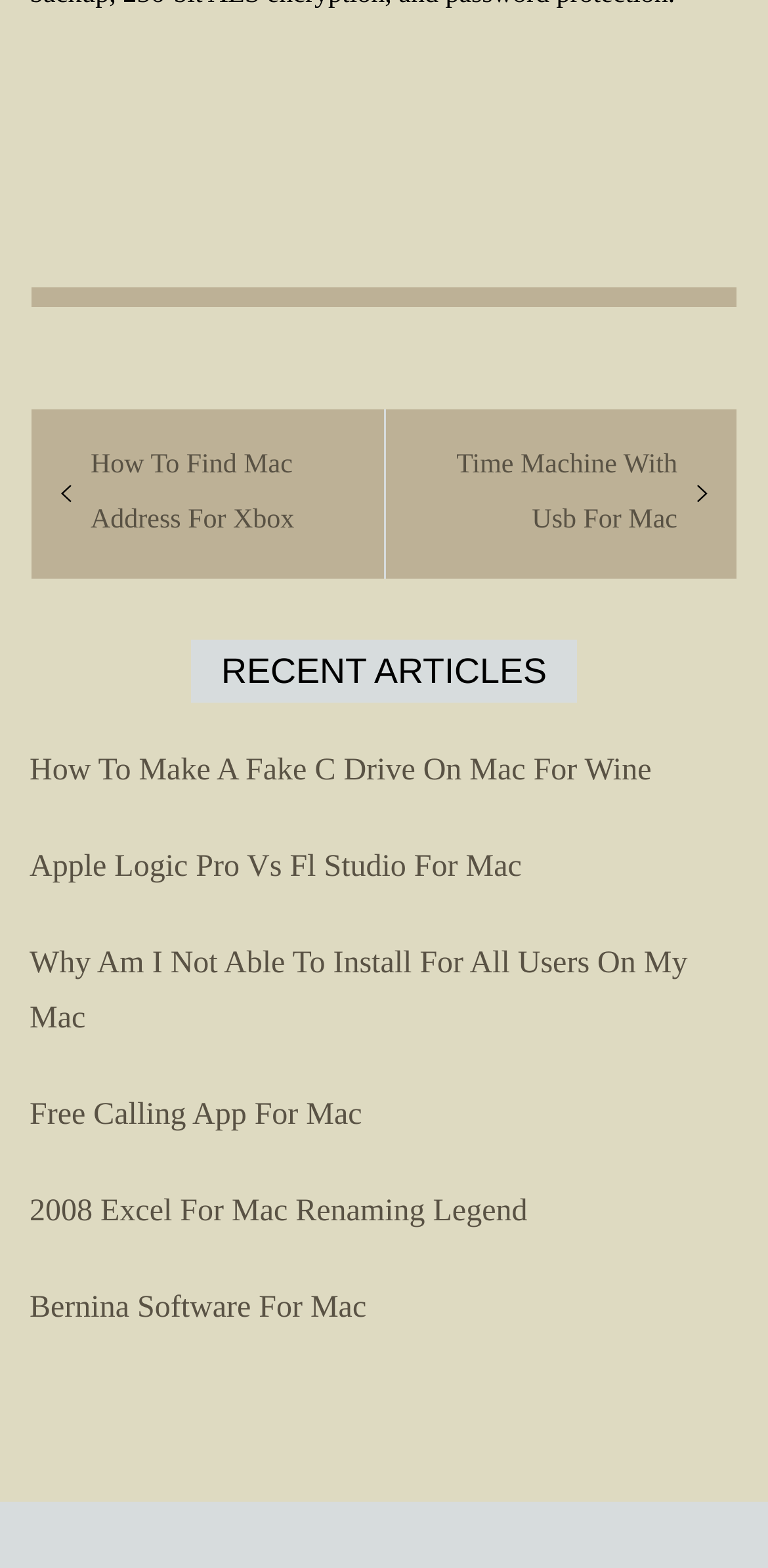How many links are in the RECENT ARTICLES section?
Use the information from the image to give a detailed answer to the question.

I counted the number of links under the 'RECENT ARTICLES' heading, which are 7 in total.